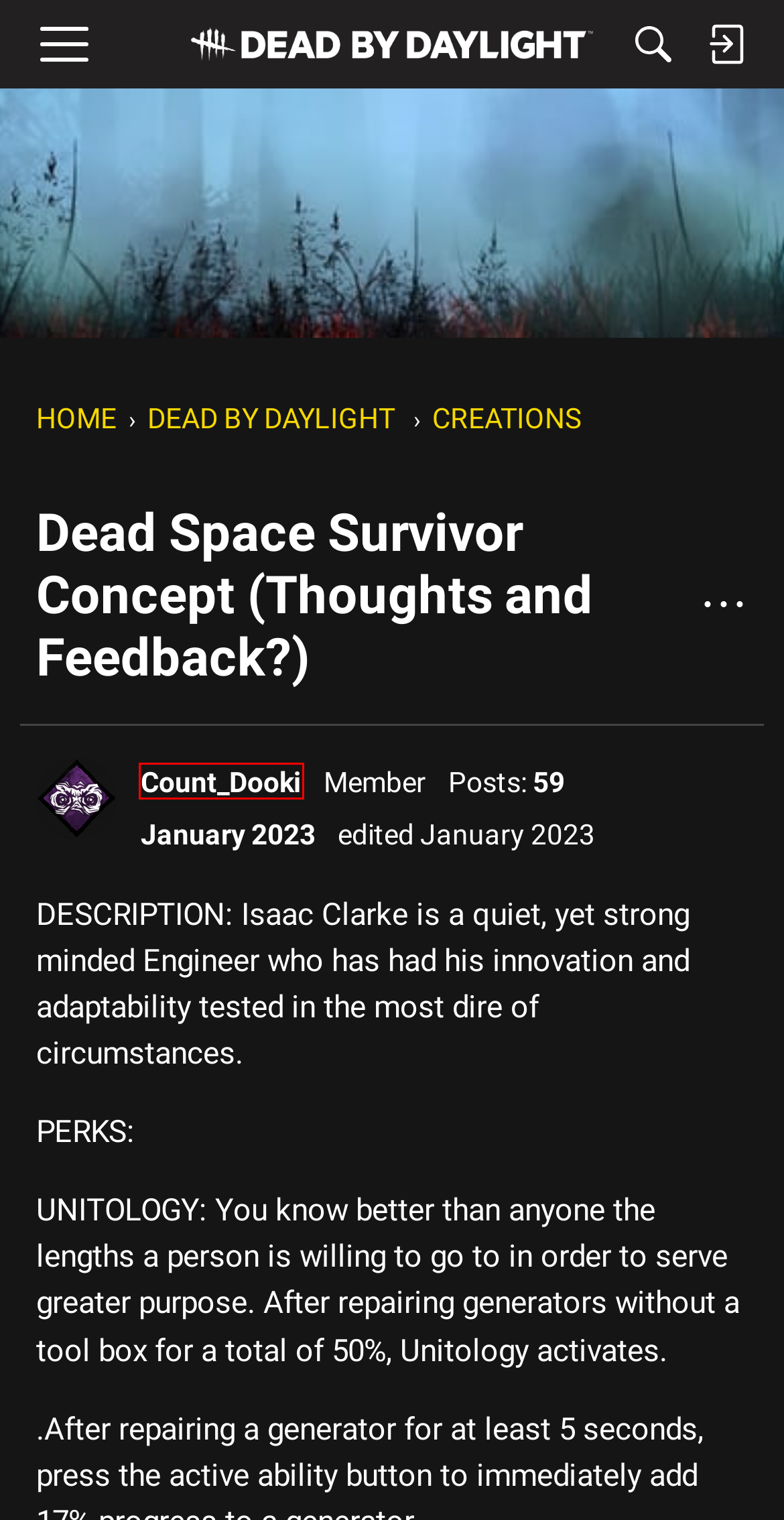Analyze the screenshot of a webpage that features a red rectangle bounding box. Pick the webpage description that best matches the new webpage you would see after clicking on the element within the red bounding box. Here are the candidates:
A. burt0r — BHVR
B. Sign In — BHVR
C. Chordyceps — BHVR
D. Leaving - BHVR
E. Count_Dooki — BHVR
F. Dead by Daylight — BHVR
G. BHVR
H. Creations — BHVR

E